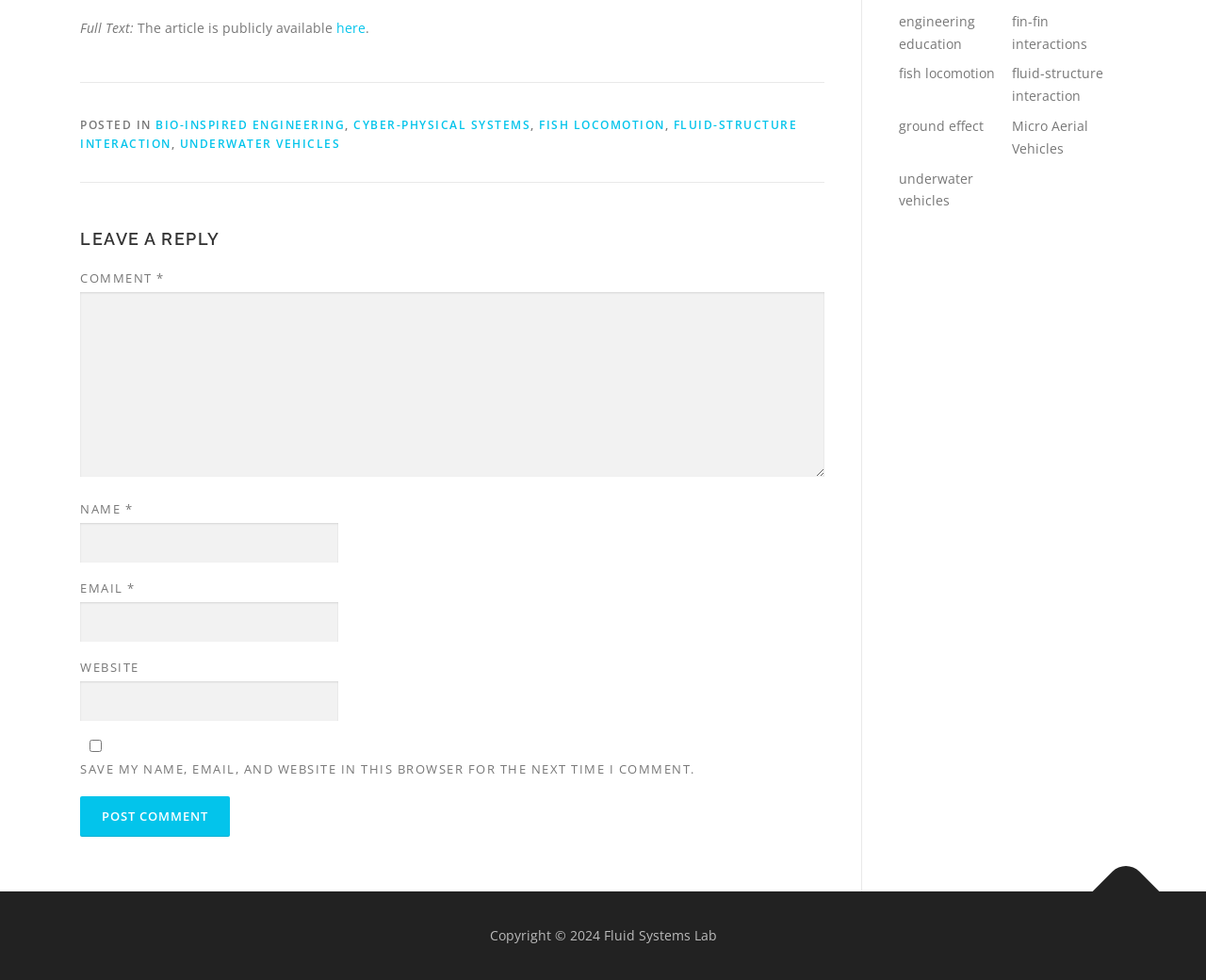Identify the bounding box for the given UI element using the description provided. Coordinates should be in the format (top-left x, top-left y, bottom-right x, bottom-right y) and must be between 0 and 1. Here is the description: parent_node: NAME * name="author"

[0.066, 0.534, 0.28, 0.575]